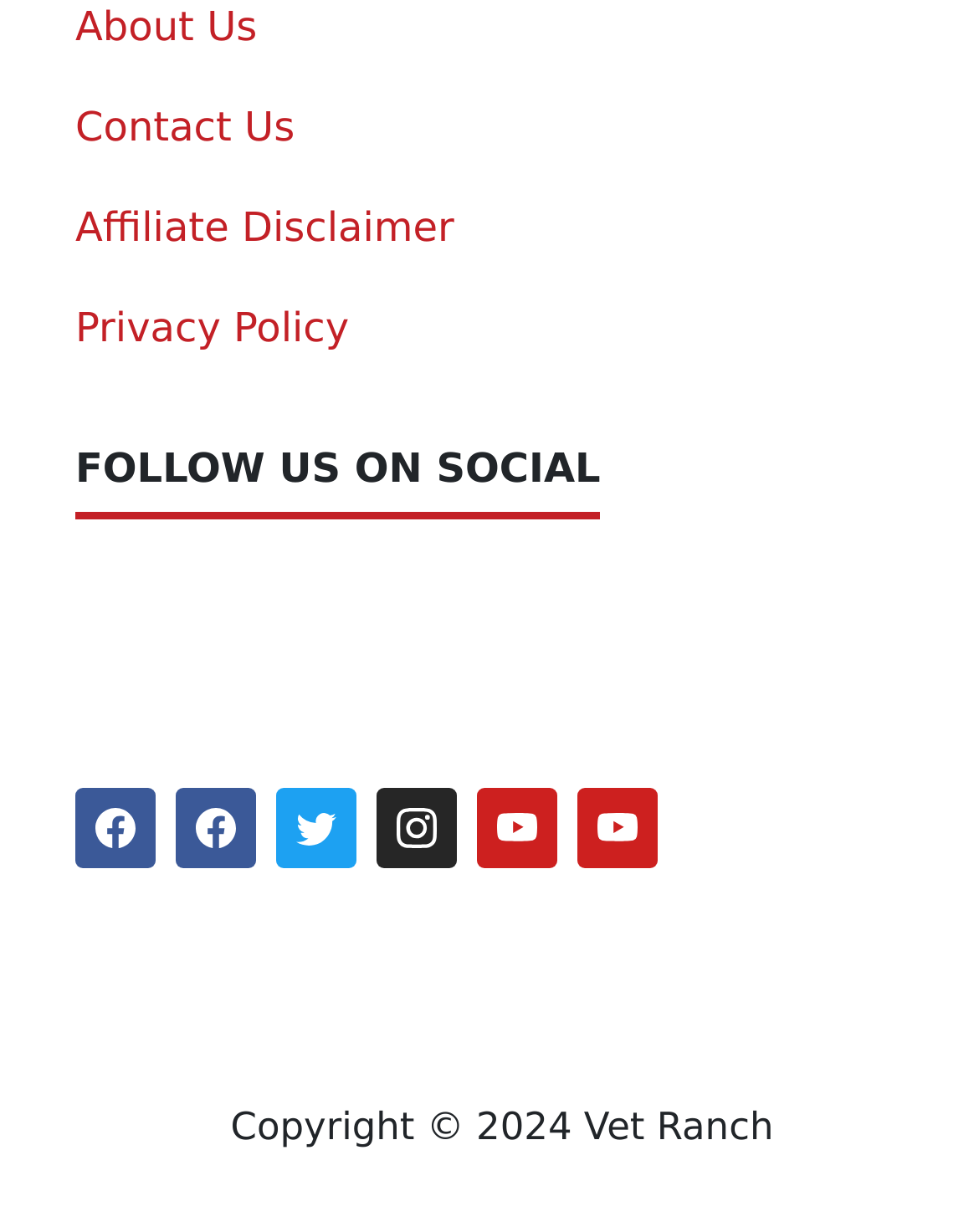What is the copyright year of the website?
Based on the screenshot, respond with a single word or phrase.

2024